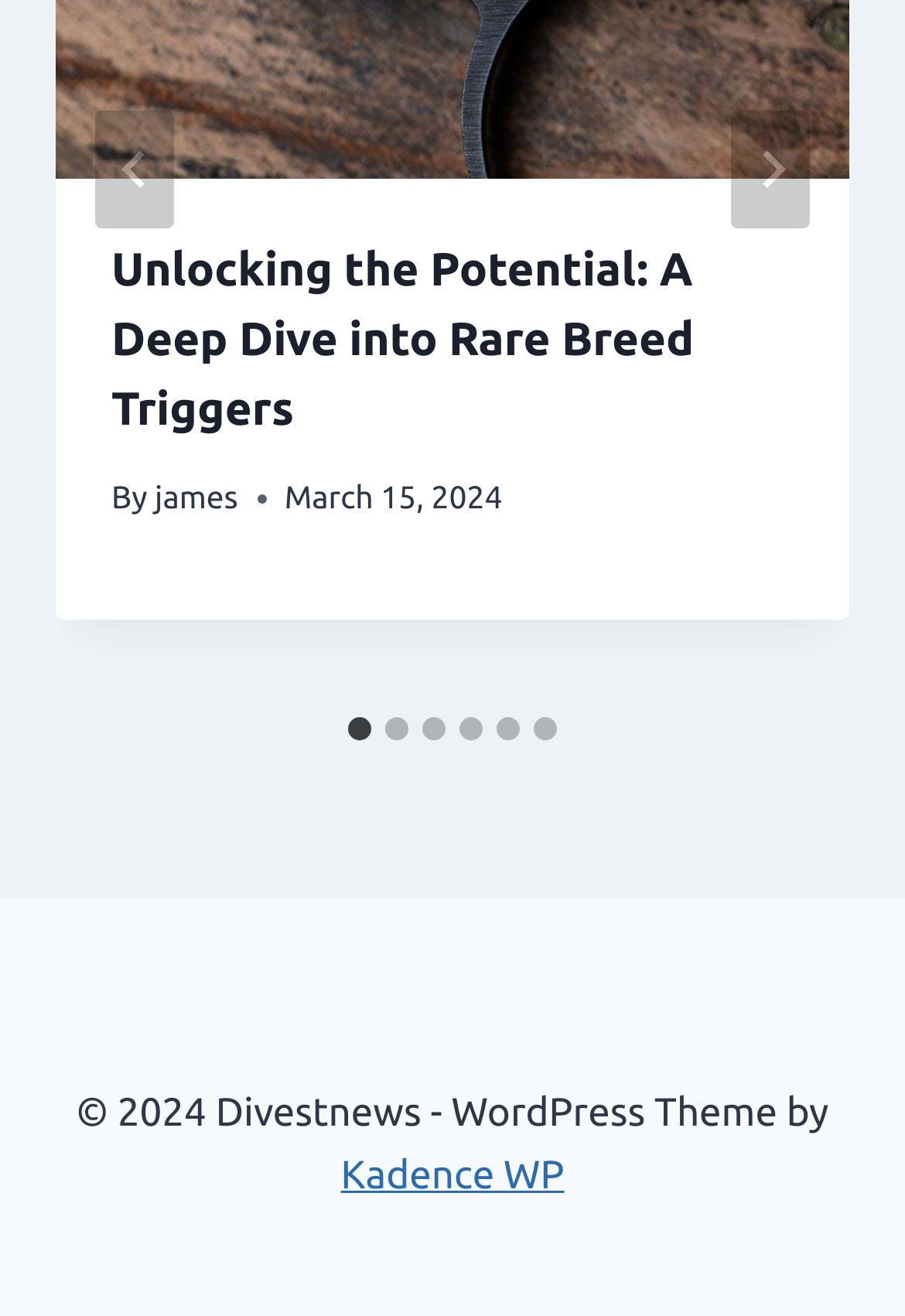Pinpoint the bounding box coordinates of the element you need to click to execute the following instruction: "Visit Kadence WP website". The bounding box should be represented by four float numbers between 0 and 1, in the format [left, top, right, bottom].

[0.377, 0.876, 0.623, 0.91]